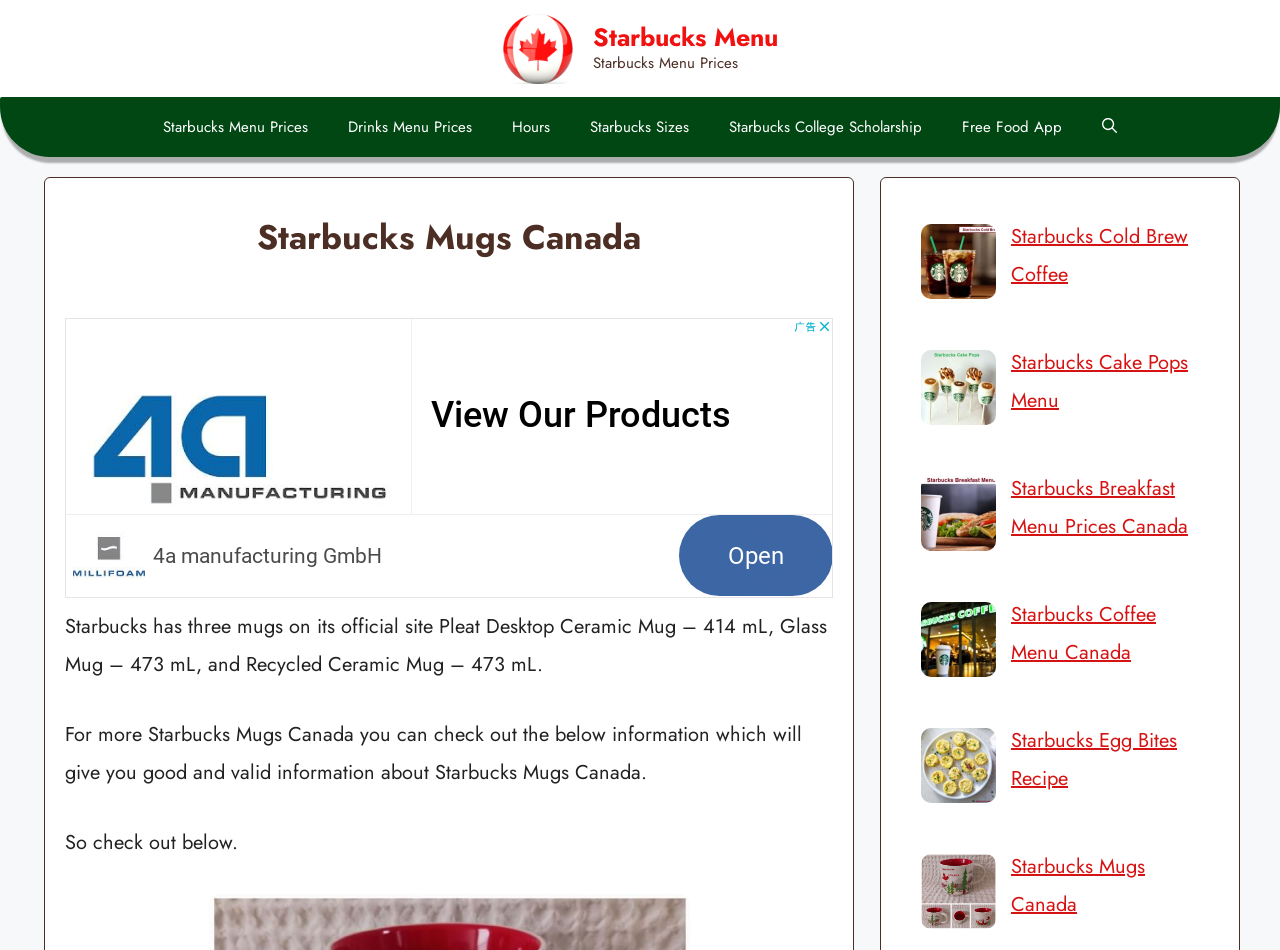Specify the bounding box coordinates (top-left x, top-left y, bottom-right x, bottom-right y) of the UI element in the screenshot that matches this description: Starbucks Breakfast Menu Prices Canada

[0.79, 0.498, 0.928, 0.569]